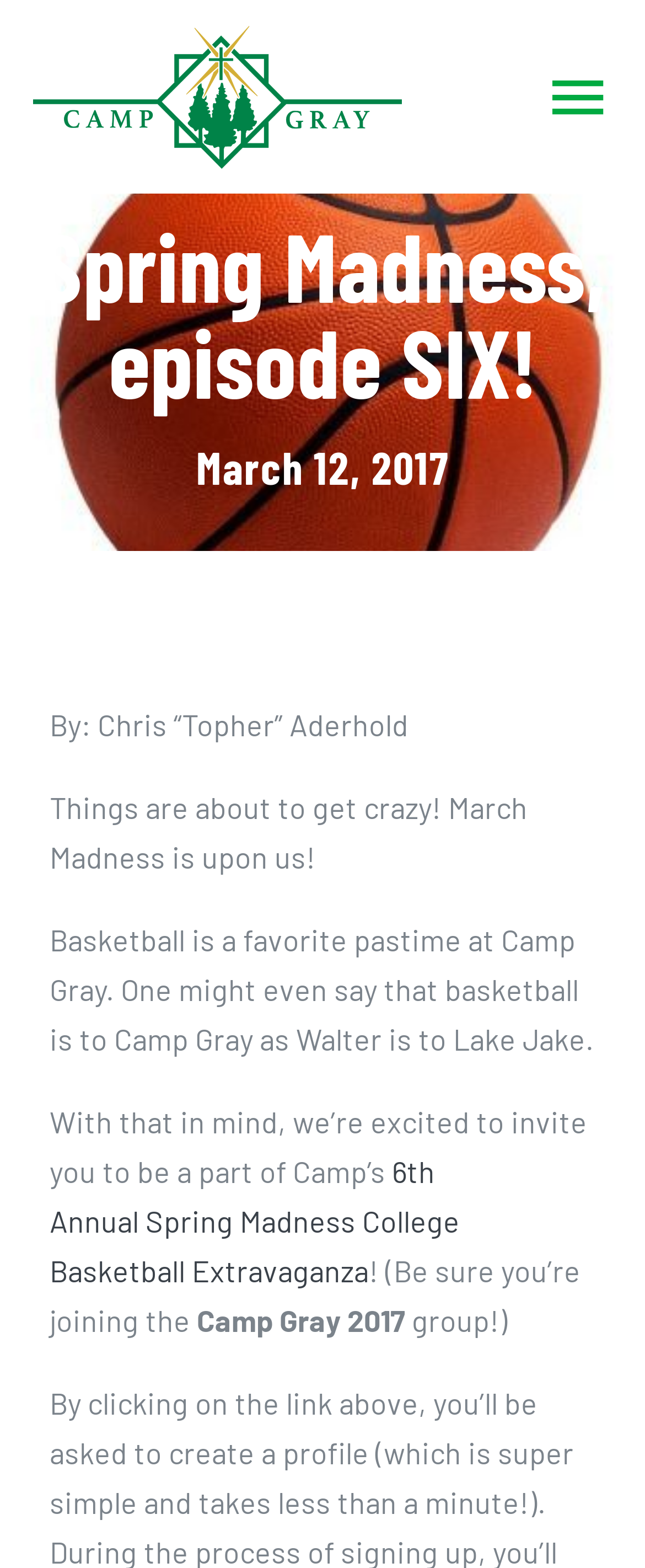Answer the following inquiry with a single word or phrase:
What is the year mentioned in the text?

2017